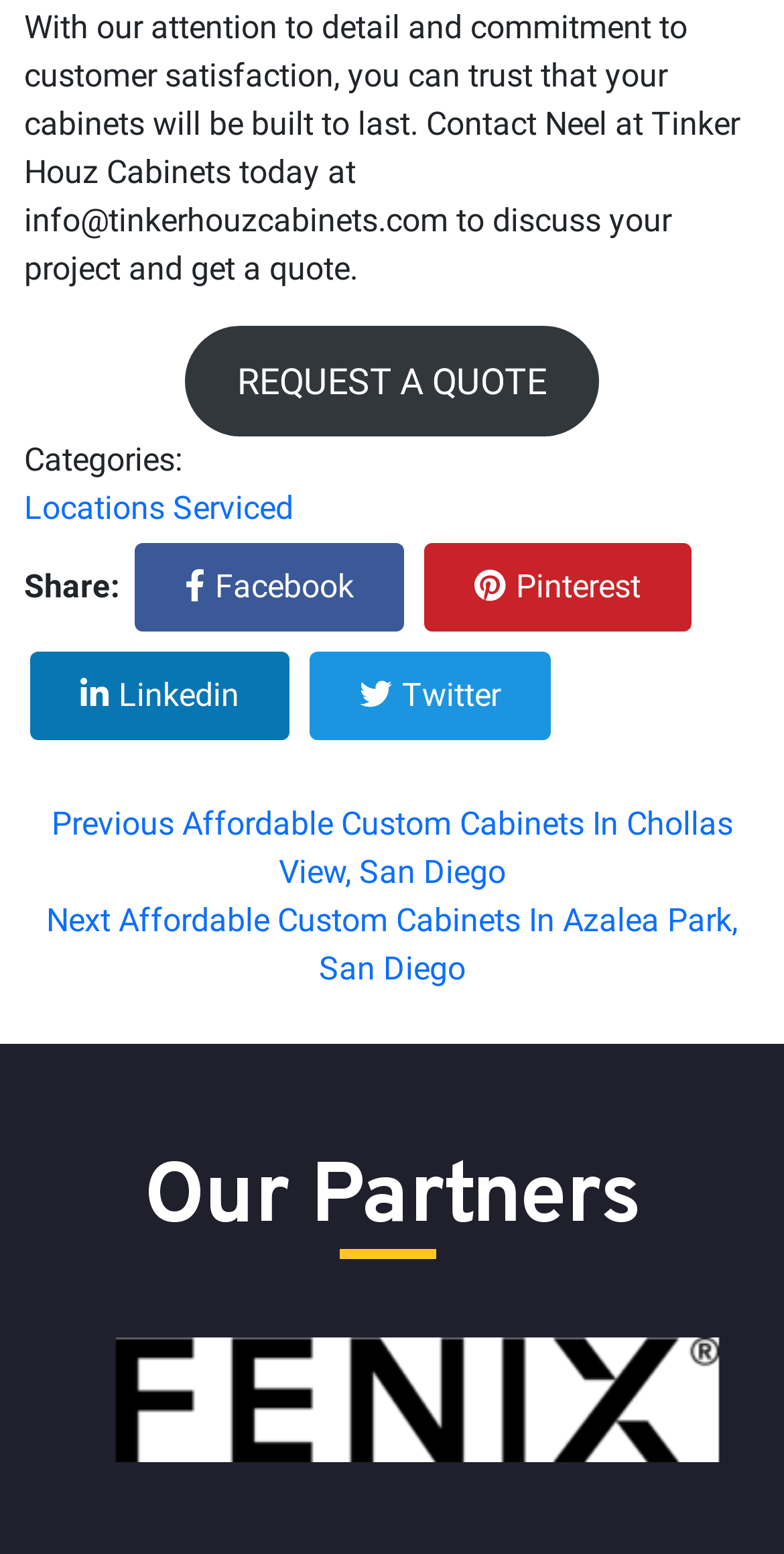Use a single word or phrase to answer this question: 
What is the text of the previous post link?

Previous post: Affordable Custom Cabinets In Chollas View, San Diego